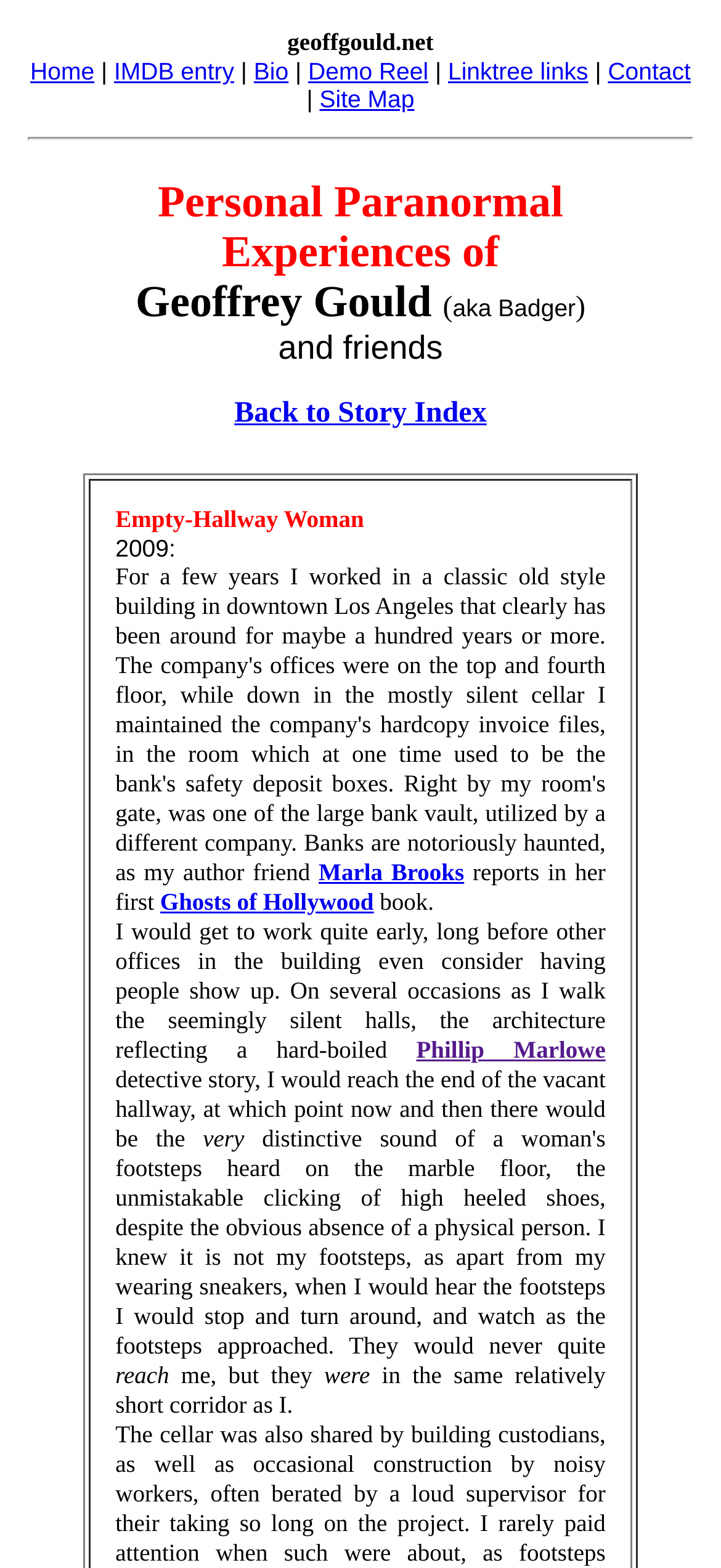Can you show the bounding box coordinates of the region to click on to complete the task described in the instruction: "read about Bio"?

[0.352, 0.037, 0.4, 0.054]